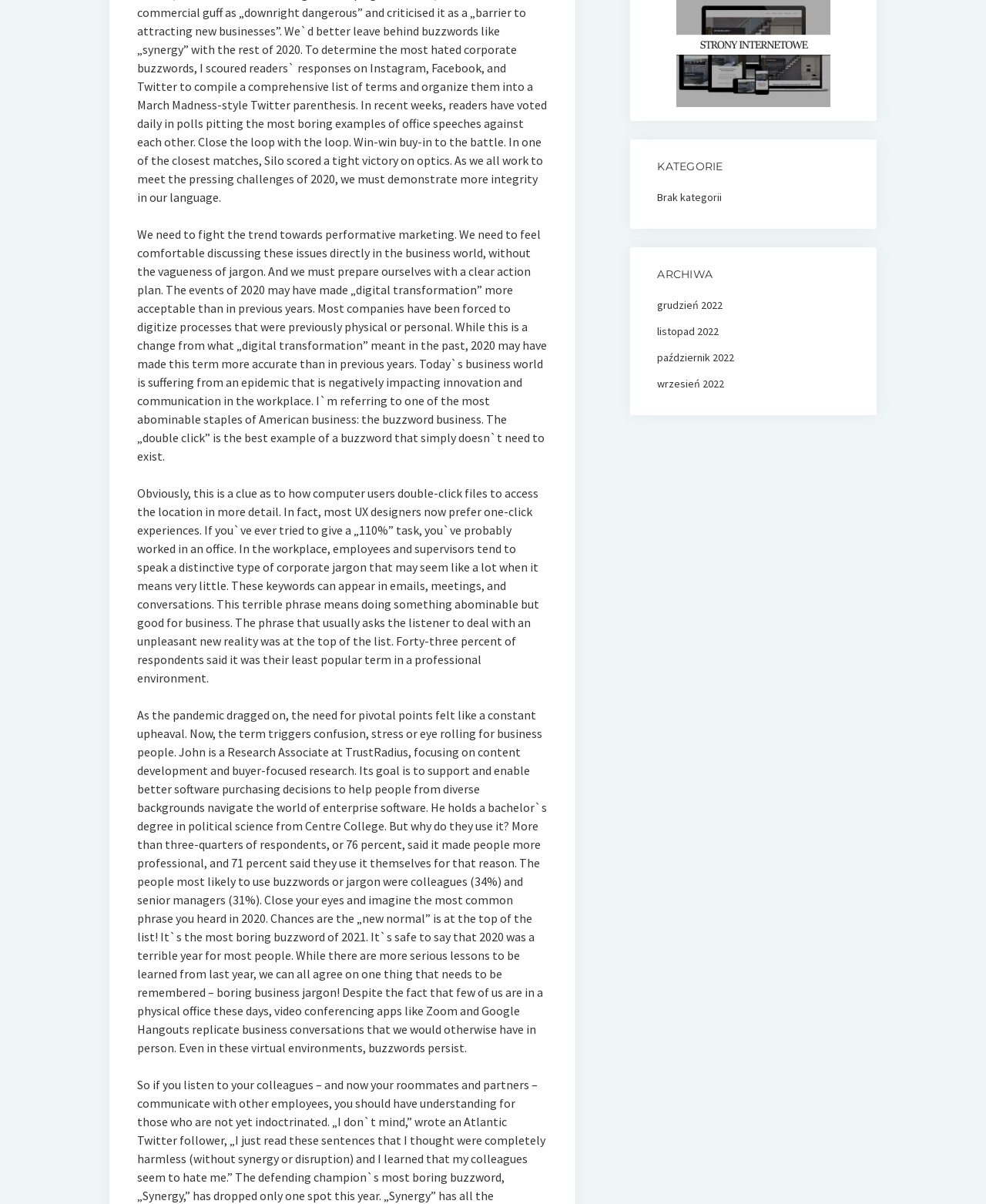Return the bounding box coordinates of the UI element that corresponds to this description: "alt="Tworzenie stron internetowych"". The coordinates must be given as four float numbers in the range of 0 and 1, [left, top, right, bottom].

[0.686, 0.08, 0.842, 0.091]